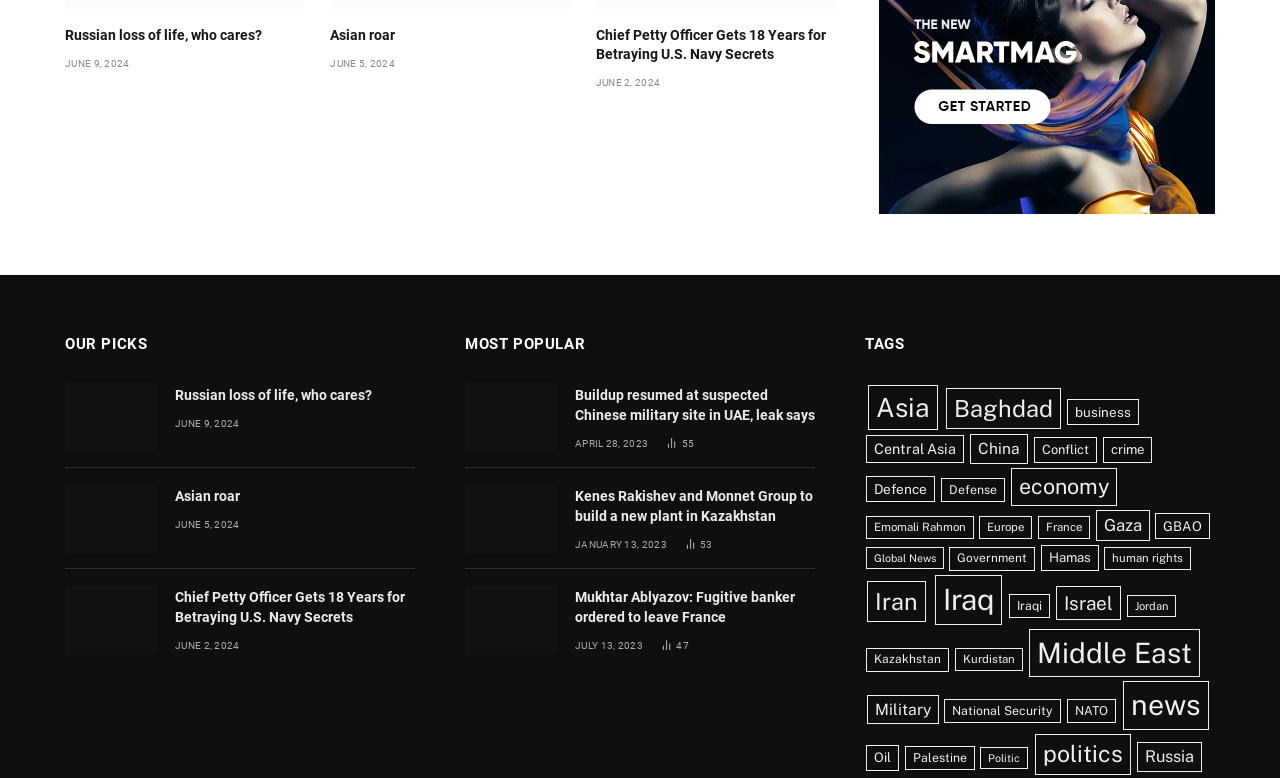Determine the bounding box coordinates for the UI element with the following description: "National Security". The coordinates should be four float numbers between 0 and 1, represented as [left, top, right, bottom].

[0.738, 0.898, 0.829, 0.93]